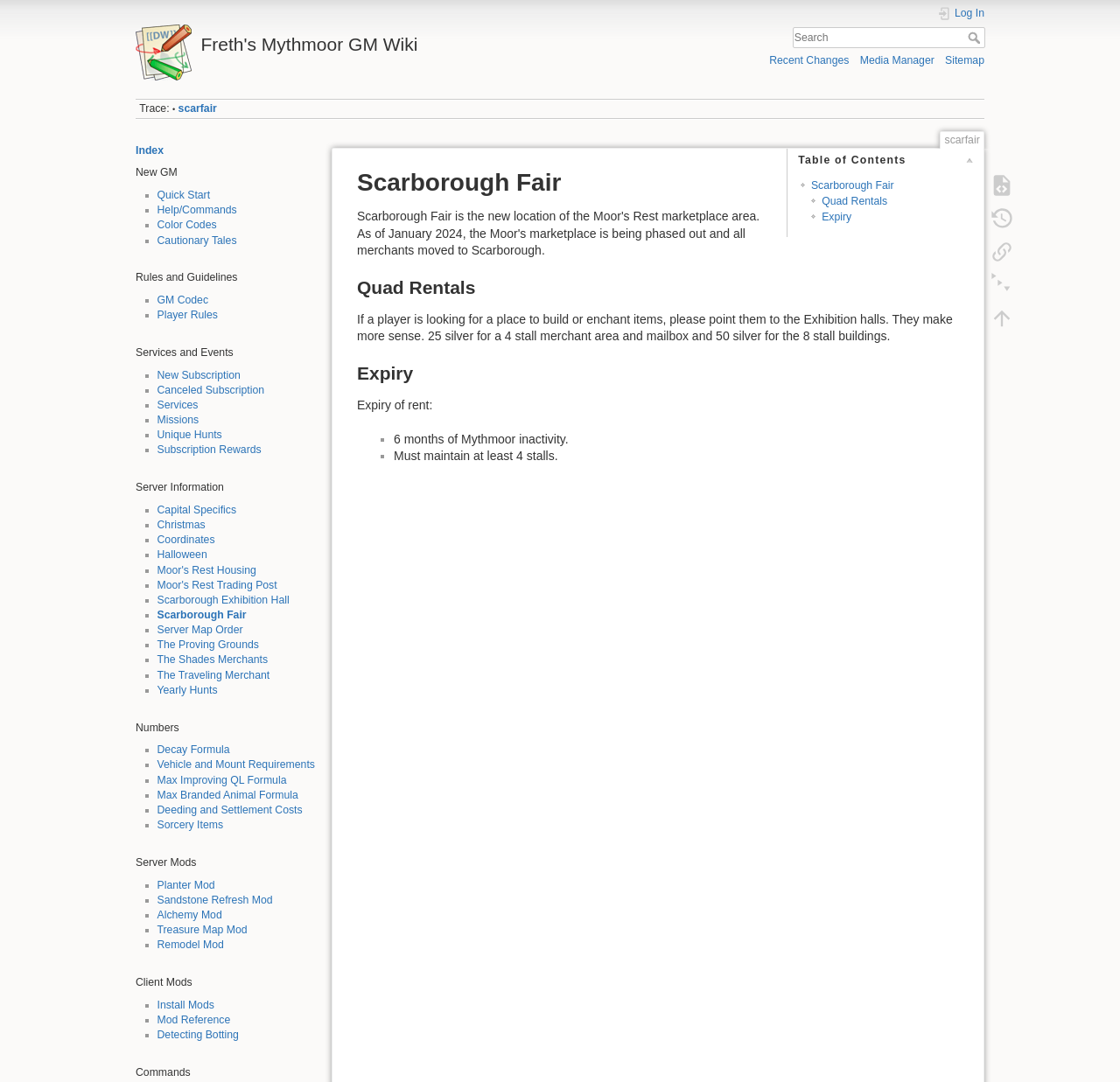Locate the bounding box coordinates of the item that should be clicked to fulfill the instruction: "Read the rules and guidelines".

[0.121, 0.251, 0.212, 0.262]